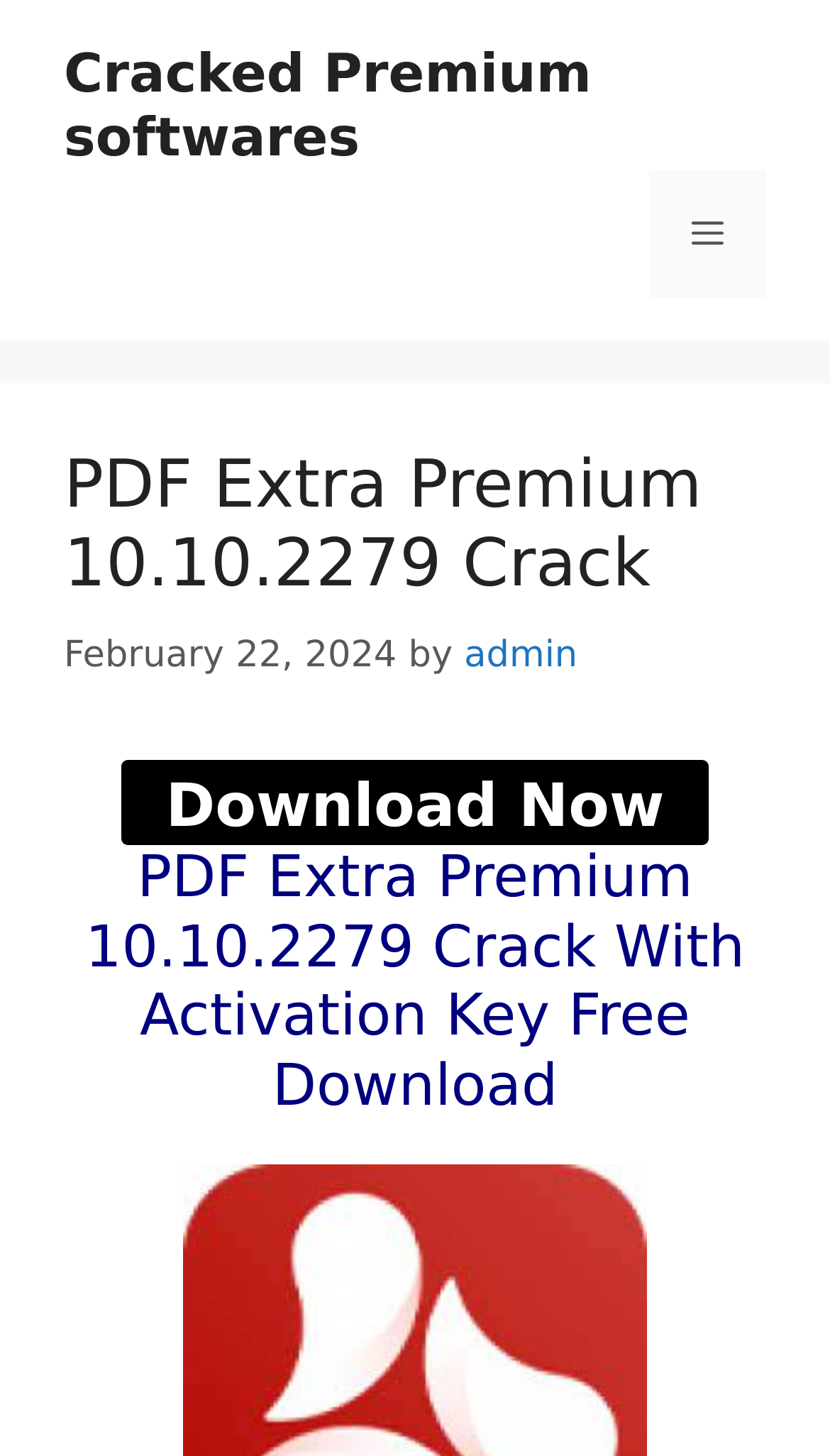Give a one-word or one-phrase response to the question:
Who is the author of the post?

admin